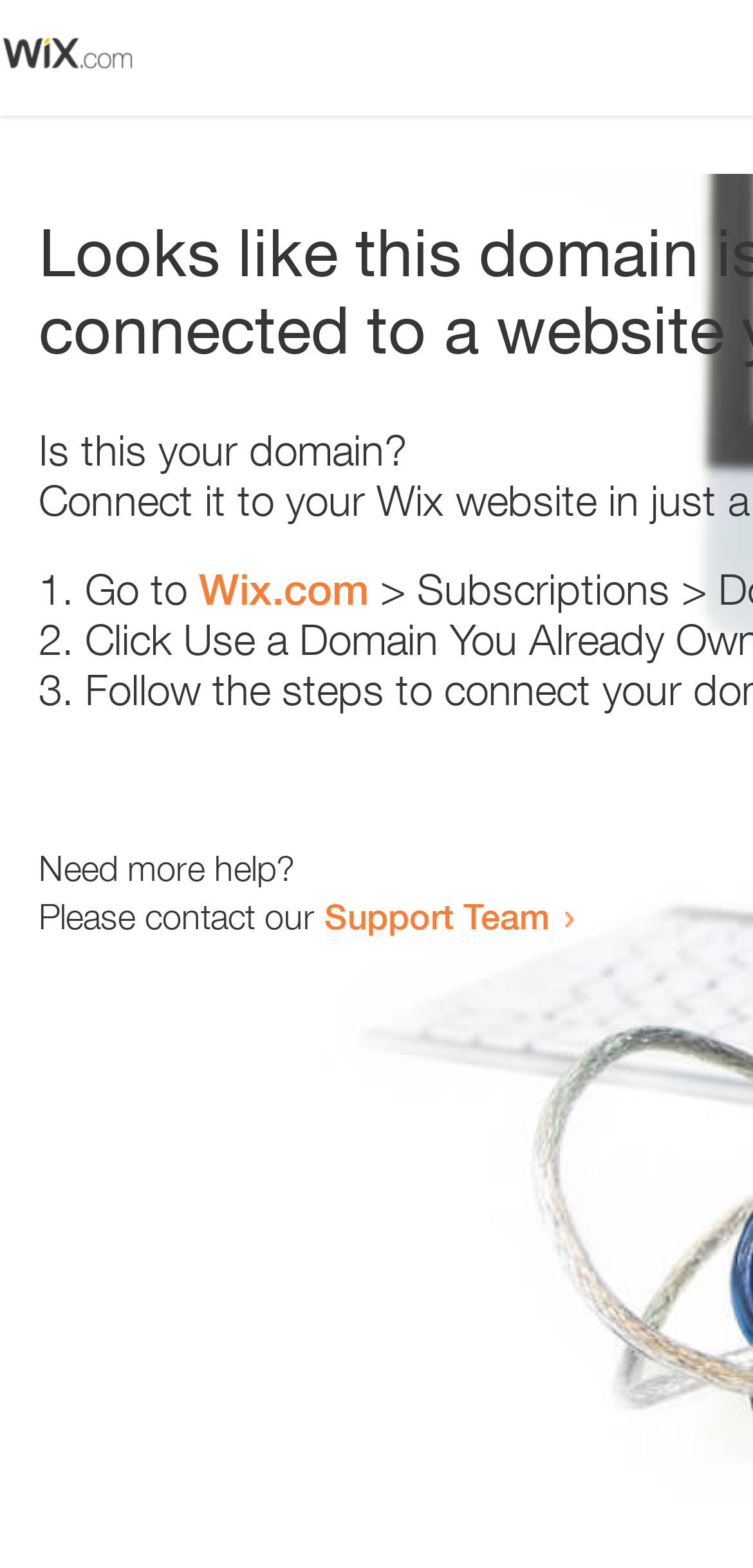Convey a detailed summary of the webpage, mentioning all key elements.

The webpage appears to be an error page, with a small image at the top left corner. Below the image, there is a heading that reads "Is this your domain?" centered on the page. 

Underneath the heading, there is a numbered list with three items. The first item starts with "1." and is followed by the text "Go to" and a link to "Wix.com". The second item starts with "2." and the third item starts with "3.", but their contents are not specified. 

Below the list, there is a section that asks "Need more help?" and provides a contact option, stating "Please contact our Support Team" with a link to the Support Team.